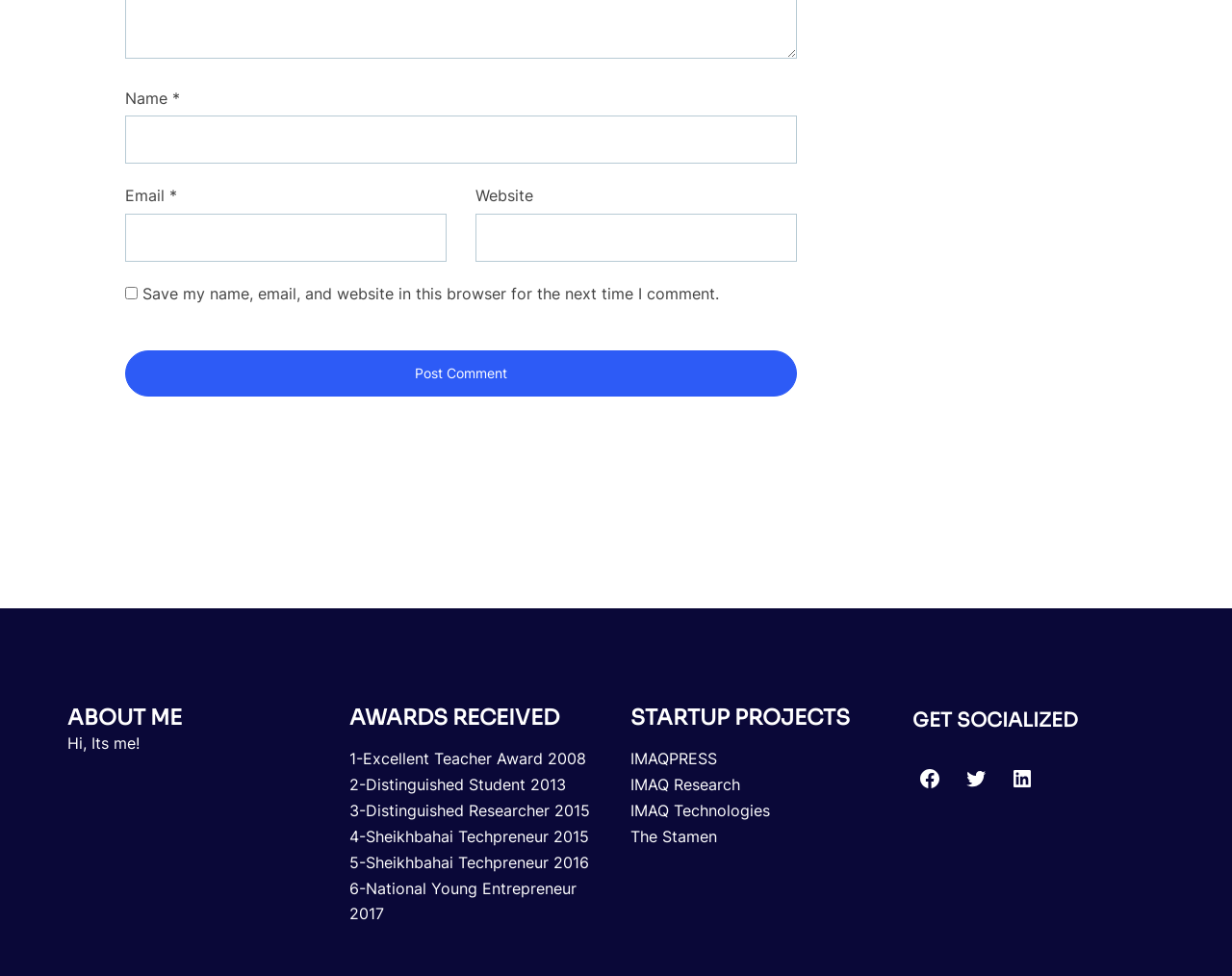Identify the bounding box for the UI element specified in this description: "The Stamen". The coordinates must be four float numbers between 0 and 1, formatted as [left, top, right, bottom].

[0.512, 0.847, 0.582, 0.867]